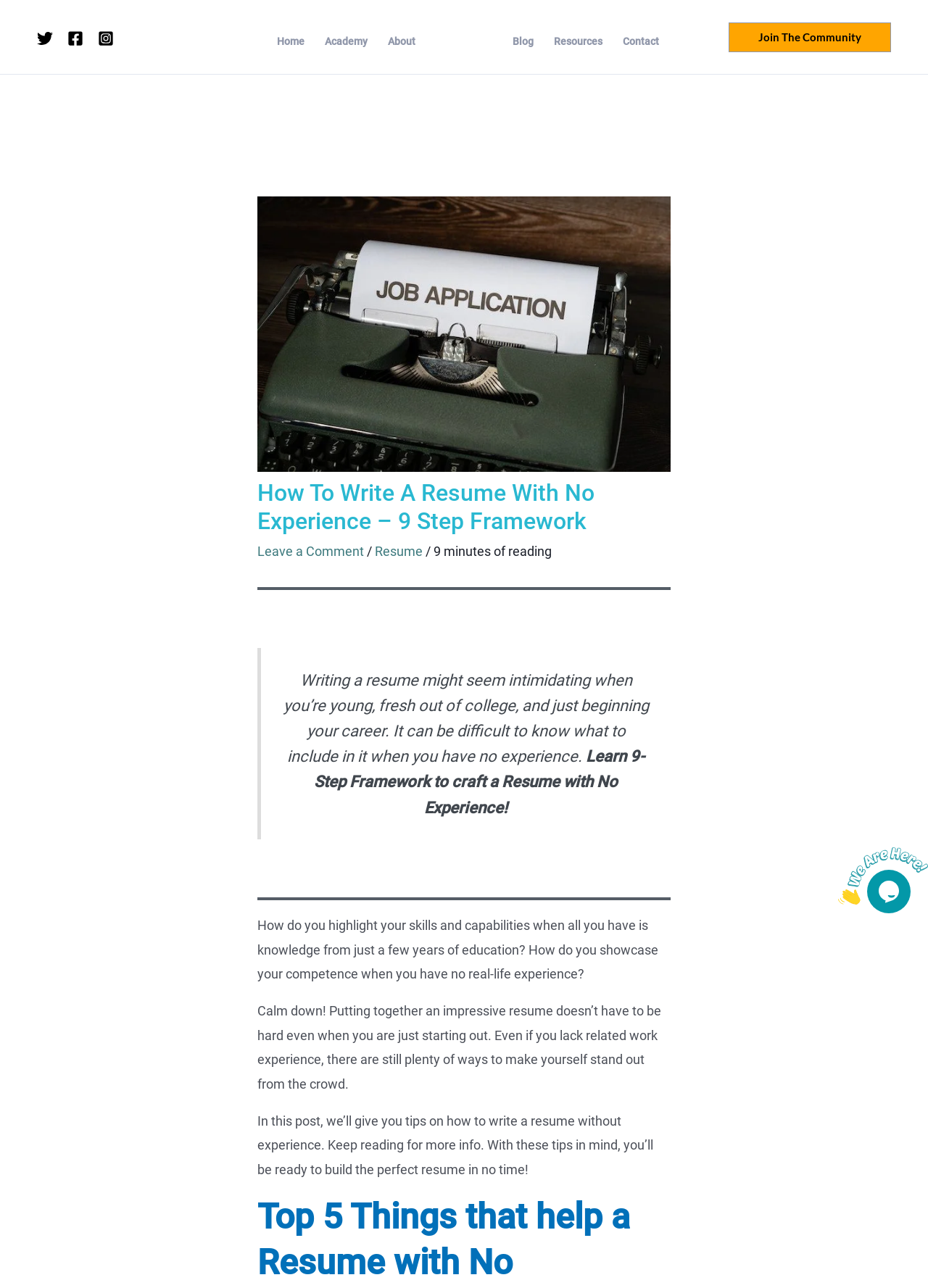Locate the bounding box coordinates of the element that needs to be clicked to carry out the instruction: "Click on Join The Community". The coordinates should be given as four float numbers ranging from 0 to 1, i.e., [left, top, right, bottom].

[0.785, 0.017, 0.96, 0.04]